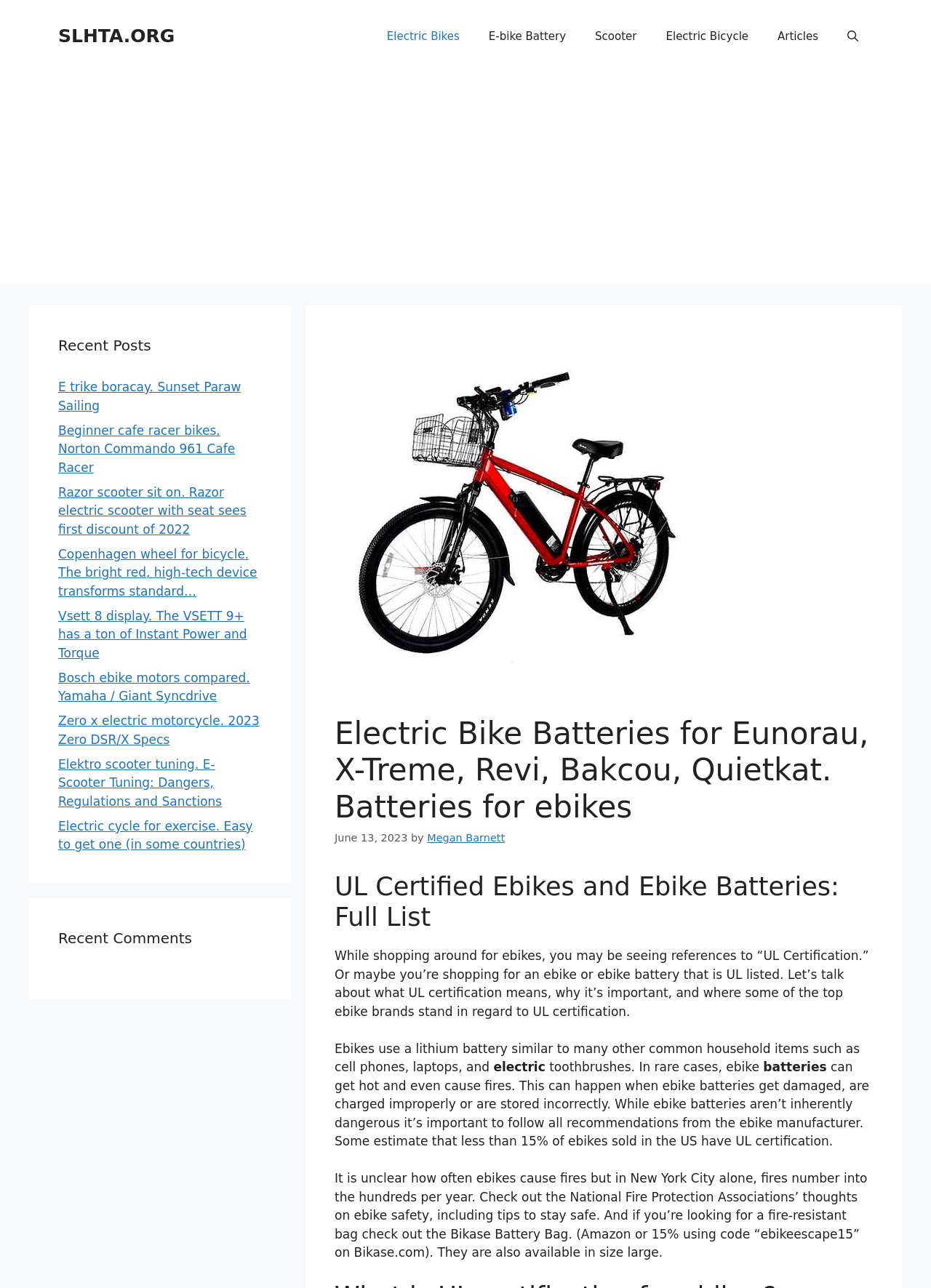What is the purpose of UL certification for ebikes?
Kindly give a detailed and elaborate answer to the question.

The webpage explains that UL certification is important because ebike batteries can get hot and even cause fires if not properly manufactured or used. Therefore, the purpose of UL certification is to ensure the safety of ebike users.